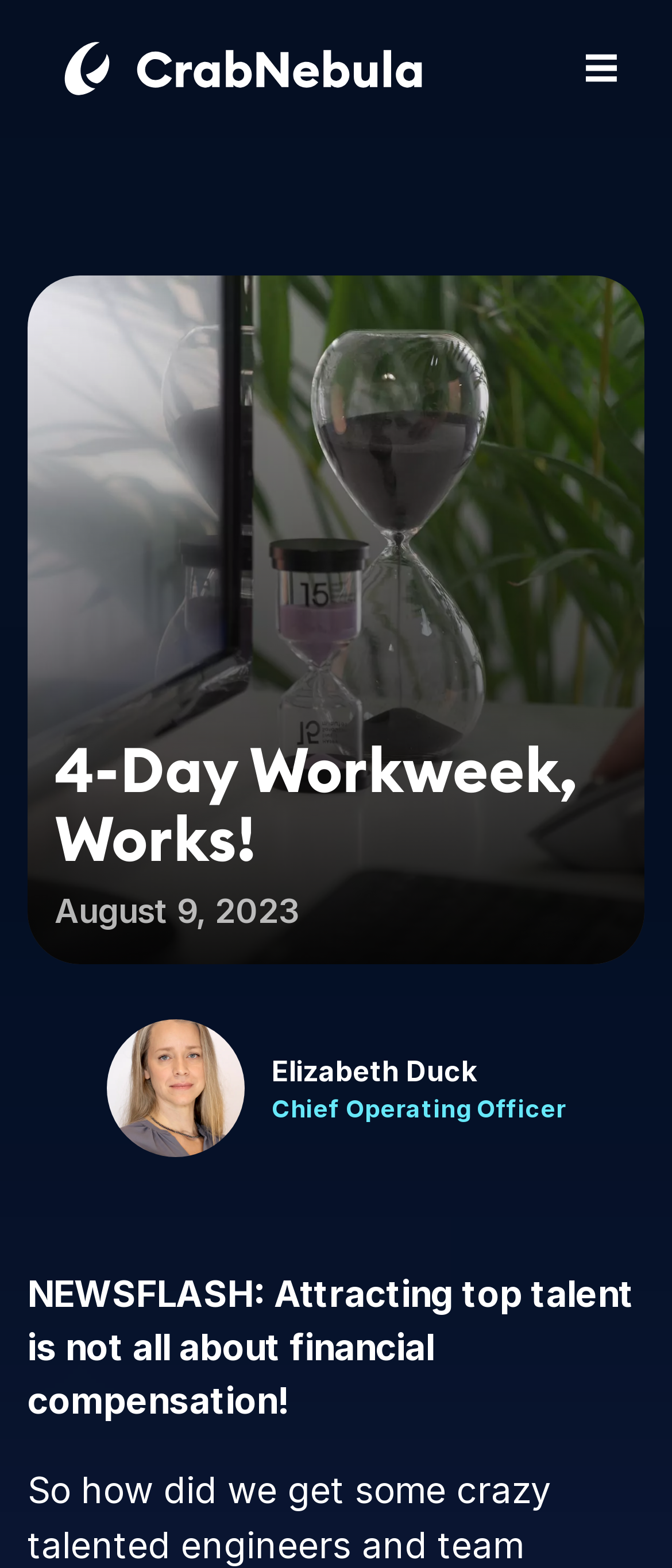What is the relationship between the image and the link on the top left?
Please provide a comprehensive answer based on the contents of the image.

I found a link element on the top left of the webpage with the text 'Go home' and bounding box coordinates [0.082, 0.022, 0.764, 0.066]. Within this link element, there is an image element with bounding box coordinates [0.082, 0.022, 0.628, 0.066]. This suggests that the image is part of the link.